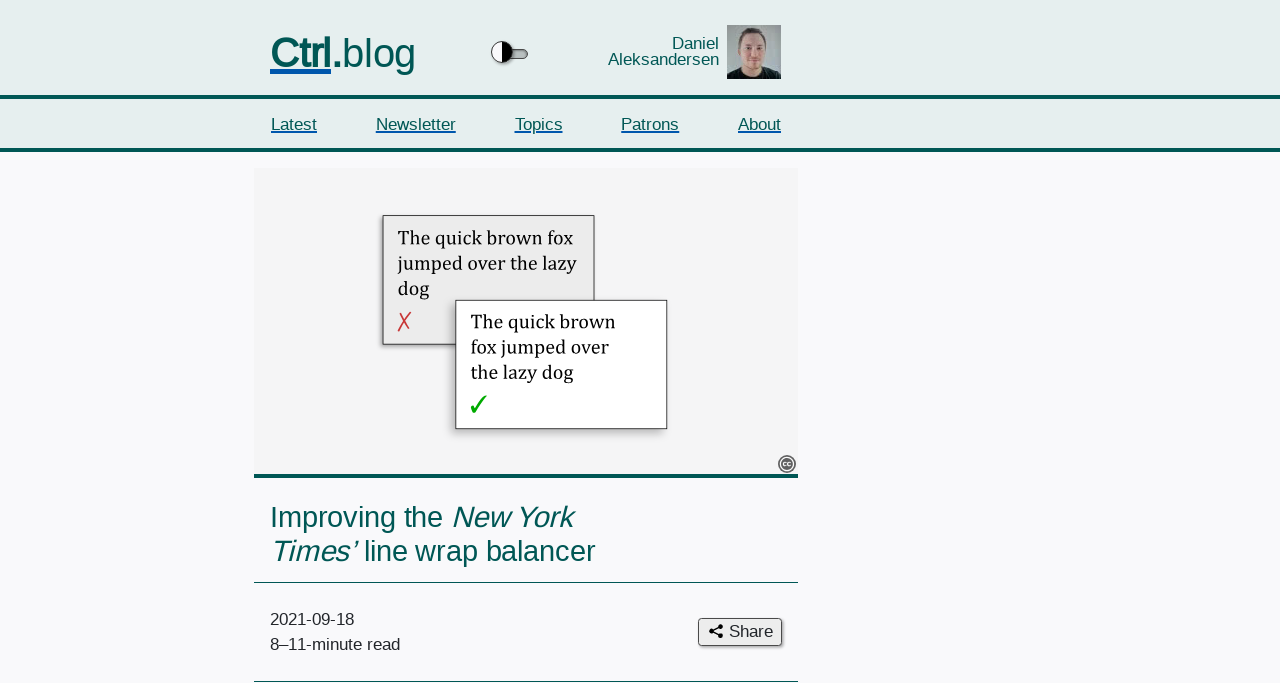Please specify the coordinates of the bounding box for the element that should be clicked to carry out this instruction: "Visit Ctrl.blog homepage". The coordinates must be four float numbers between 0 and 1, formatted as [left, top, right, bottom].

[0.211, 0.045, 0.325, 0.11]